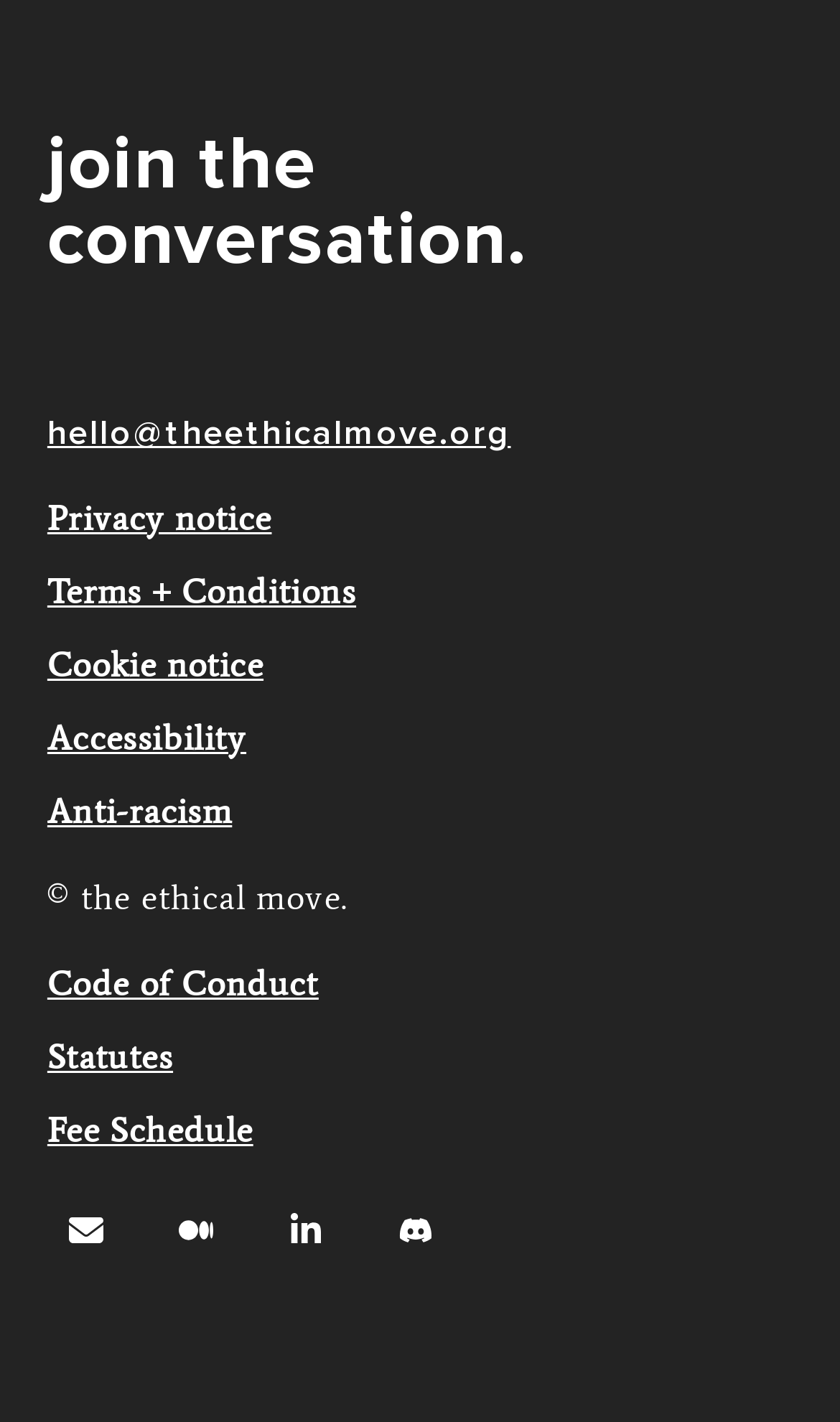Respond to the question below with a single word or phrase:
What is the email address to contact?

hello@theethicalmove.org